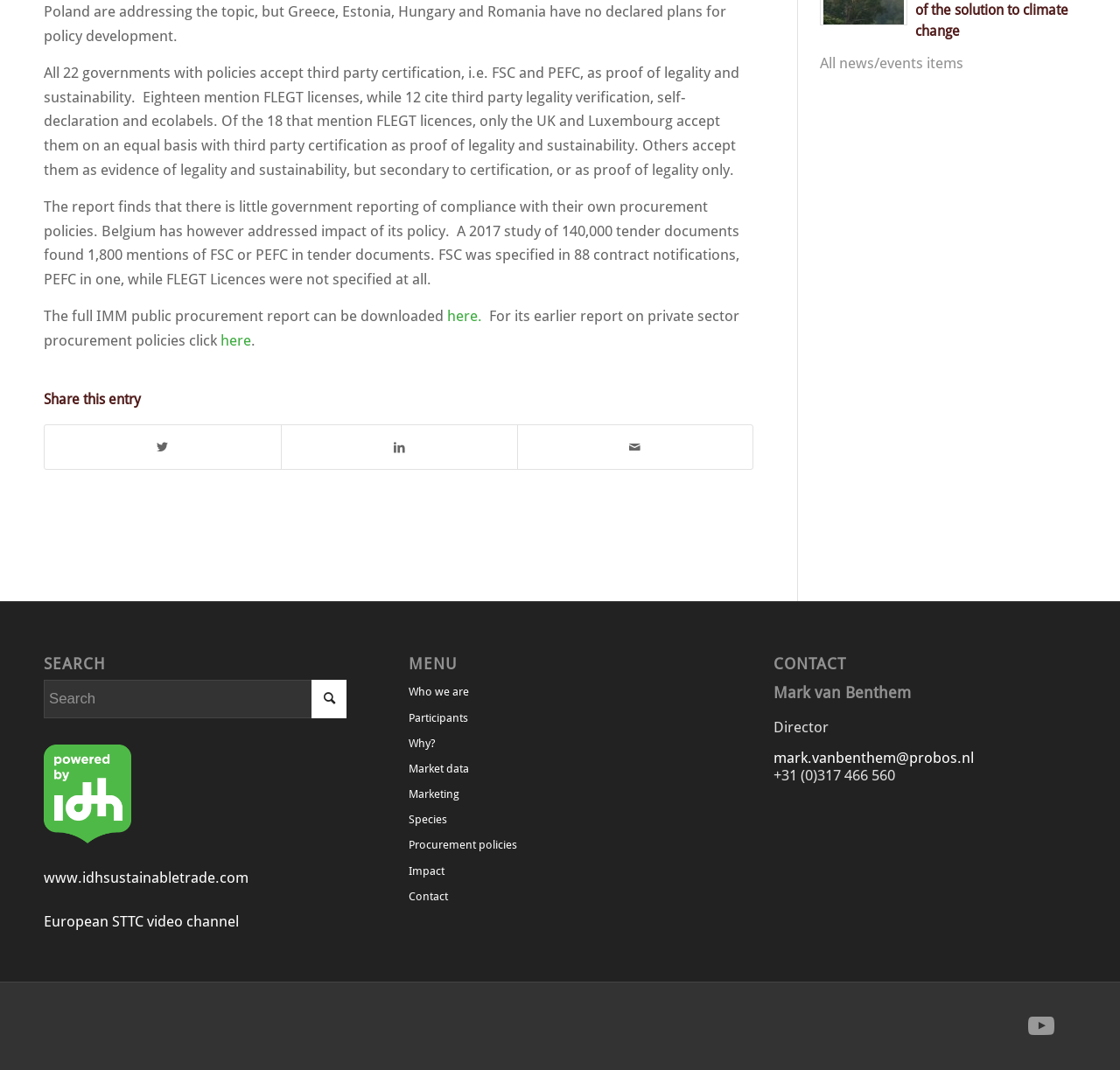Please determine the bounding box coordinates of the clickable area required to carry out the following instruction: "Download the full IMM public procurement report". The coordinates must be four float numbers between 0 and 1, represented as [left, top, right, bottom].

[0.399, 0.287, 0.43, 0.303]